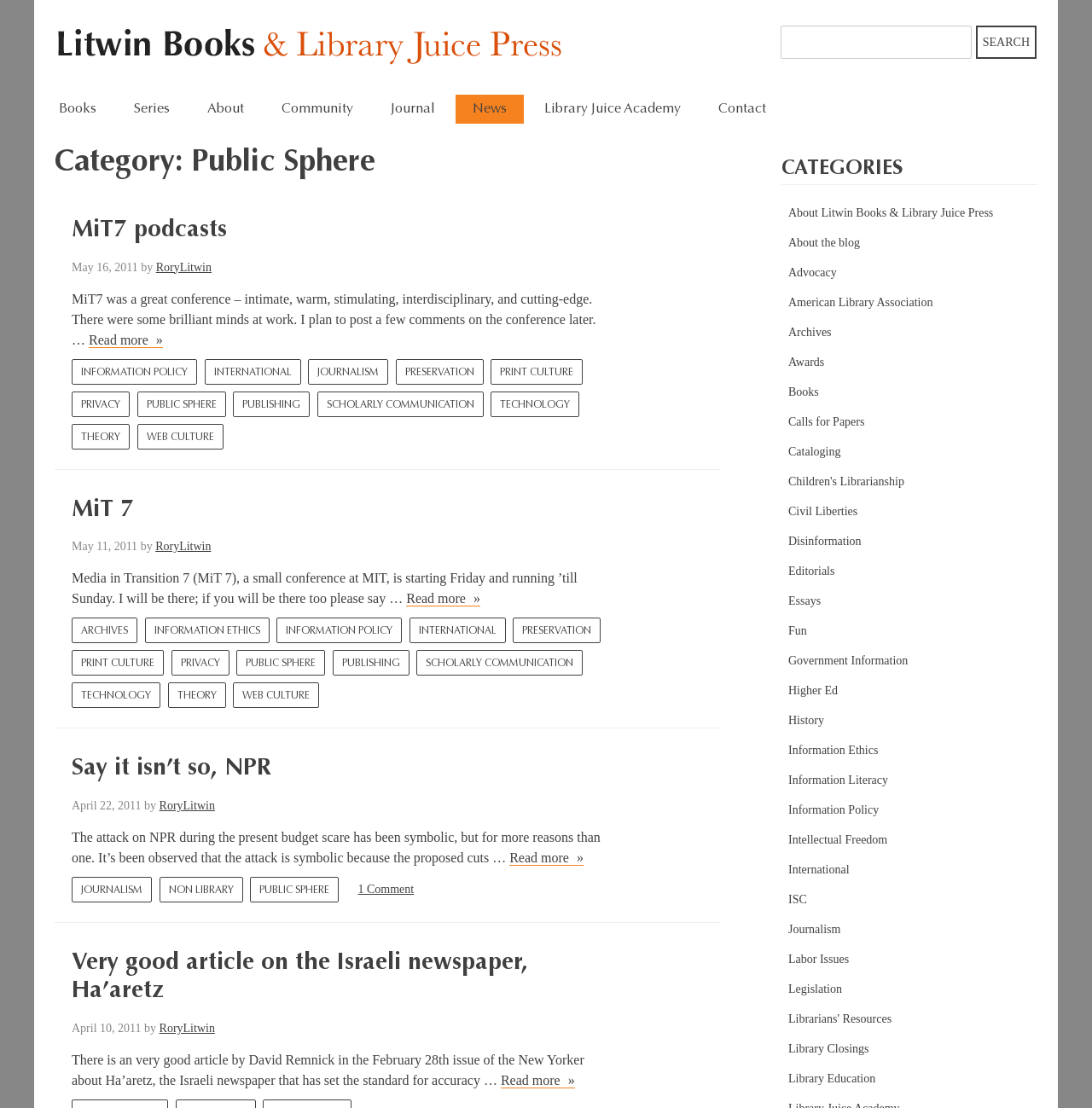What is the main heading displayed on the webpage? Please provide the text.

Category: Public Sphere